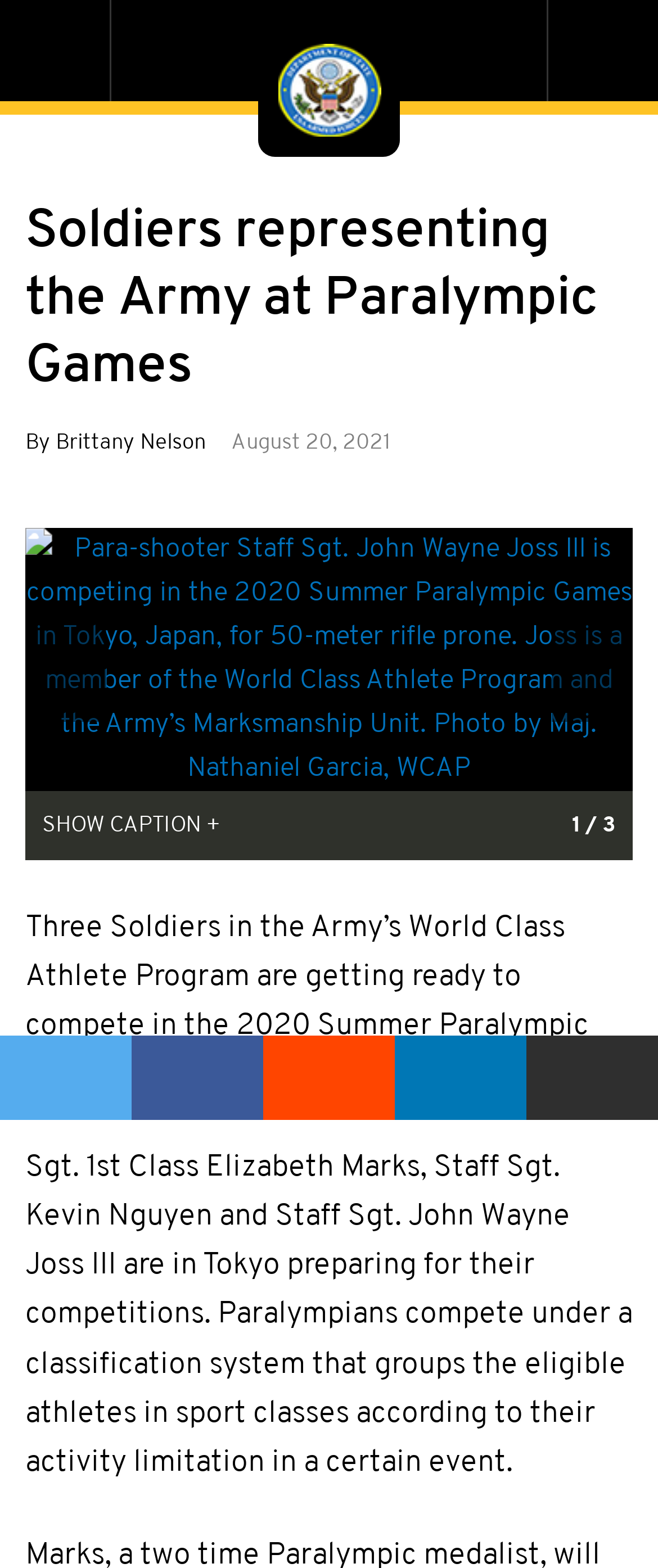Could you please study the image and provide a detailed answer to the question:
What is the name of the Paralympic medalist?

I found the answer by looking at the text in the figure caption, which mentions 'Para-swimmer Sgt. 1st Class Elizabeth Marks is competing in four events at the 2020 Summer Paralympic Games in Tokyo, Japan.'